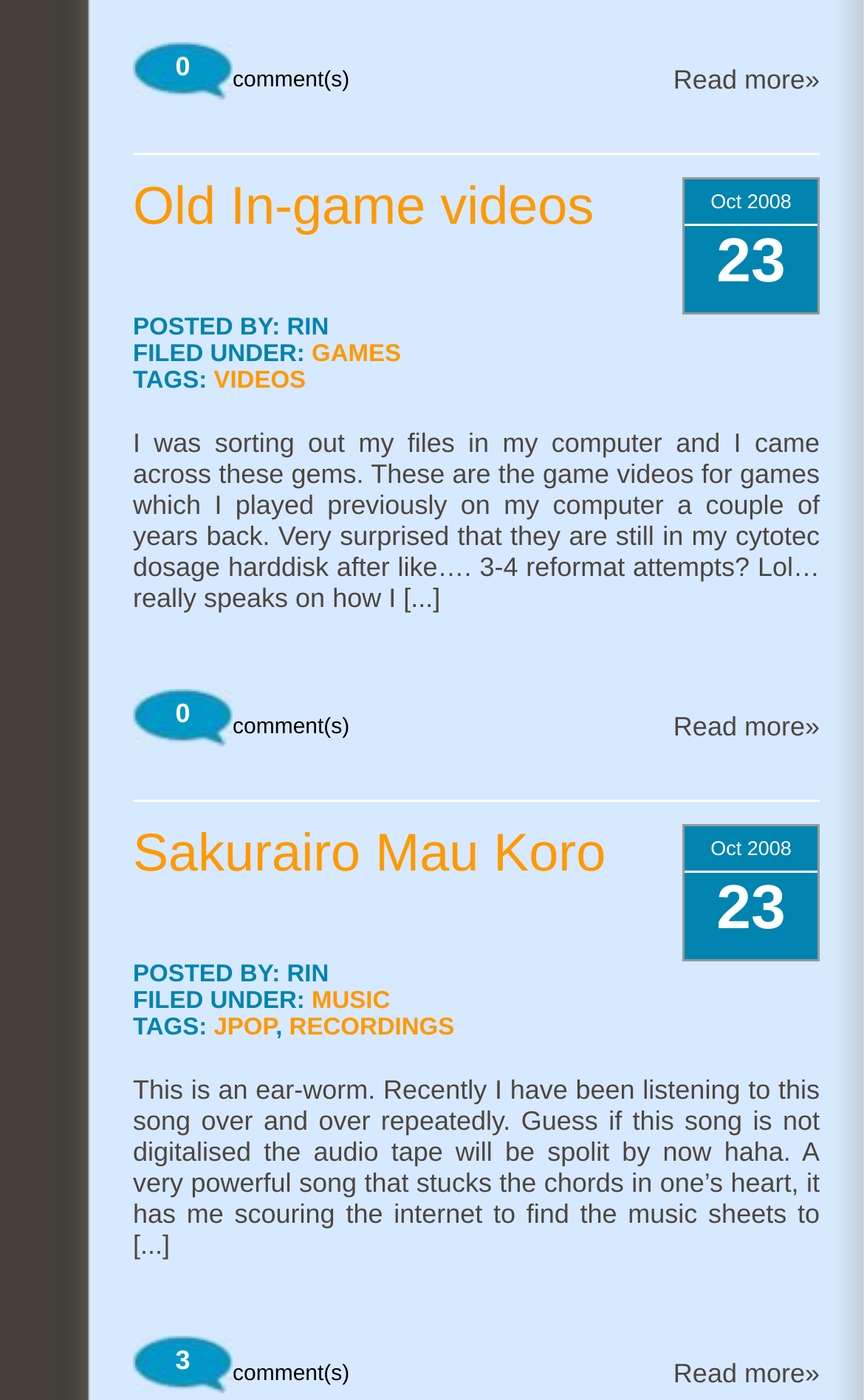What is the category of the third post?
Craft a detailed and extensive response to the question.

I found the third post with the heading 'Sakurairo Mau Koro' and below it, I saw a link 'MUSIC' under the text 'FILED UNDER:'.